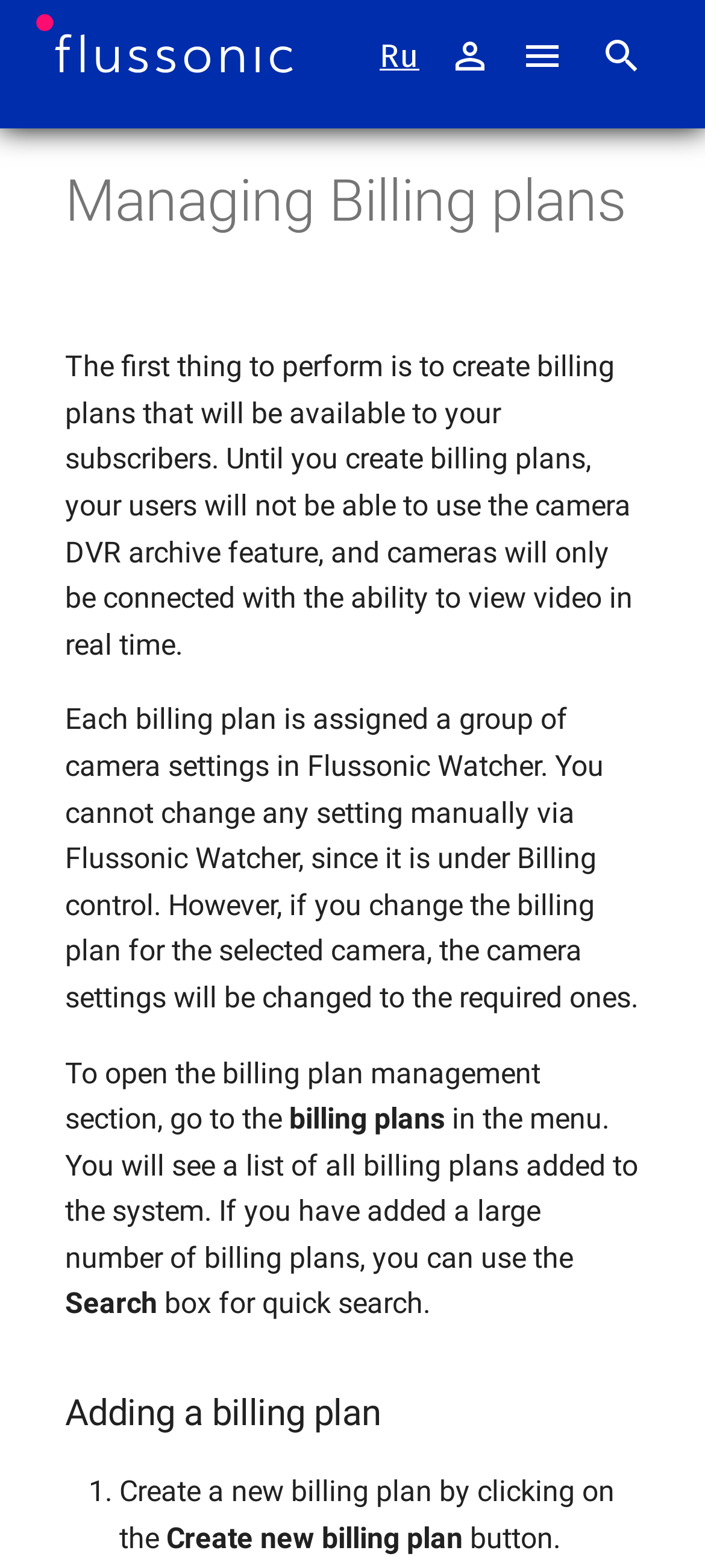Bounding box coordinates should be provided in the format (top-left x, top-left y, bottom-right x, bottom-right y) with all values between 0 and 1. Identify the bounding box for this UI element: ¶

[0.566, 0.884, 0.591, 0.918]